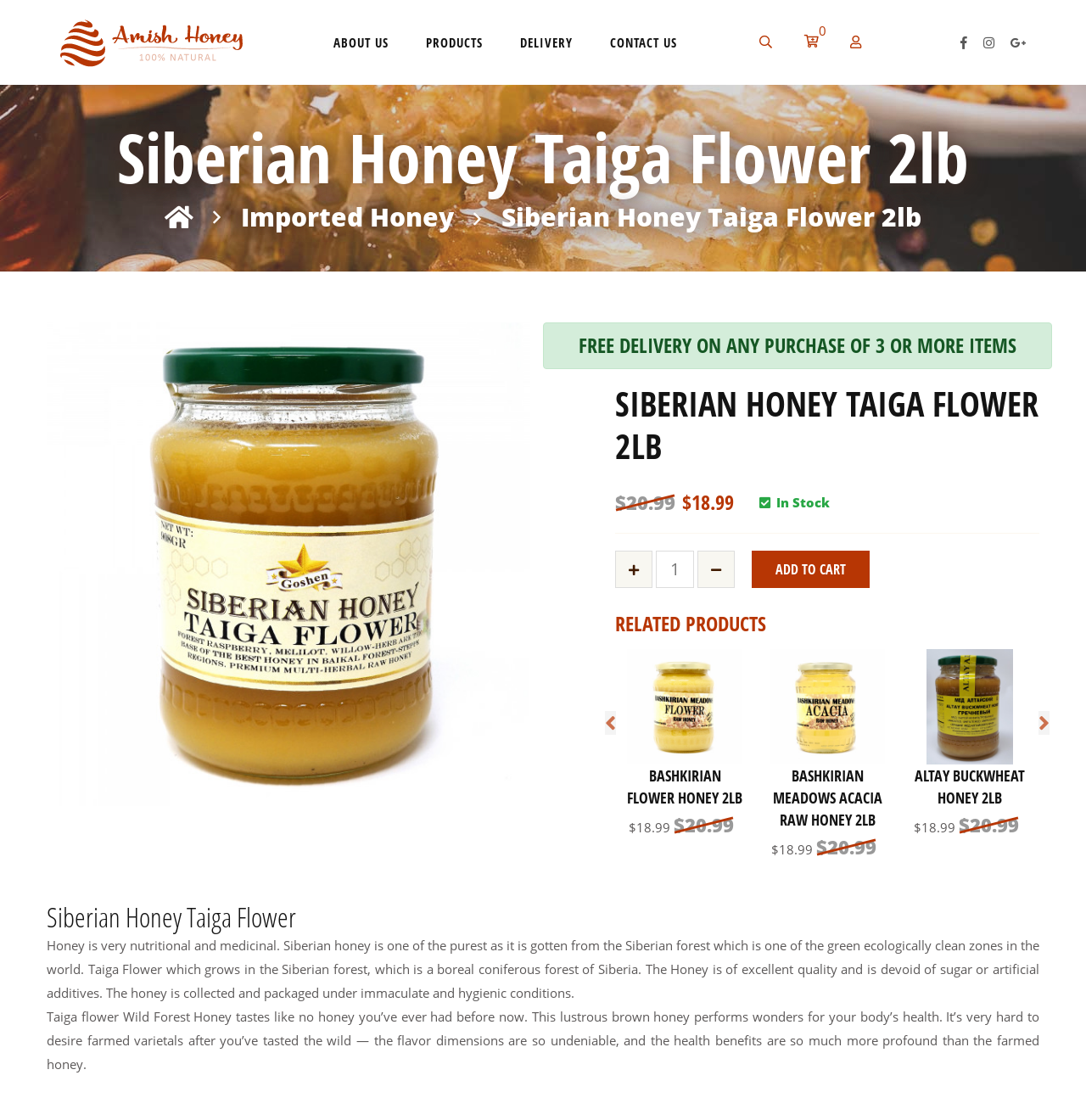Please give the bounding box coordinates of the area that should be clicked to fulfill the following instruction: "Click on the 'Login' link". The coordinates should be in the format of four float numbers from 0 to 1, i.e., [left, top, right, bottom].

[0.664, 0.084, 0.713, 0.111]